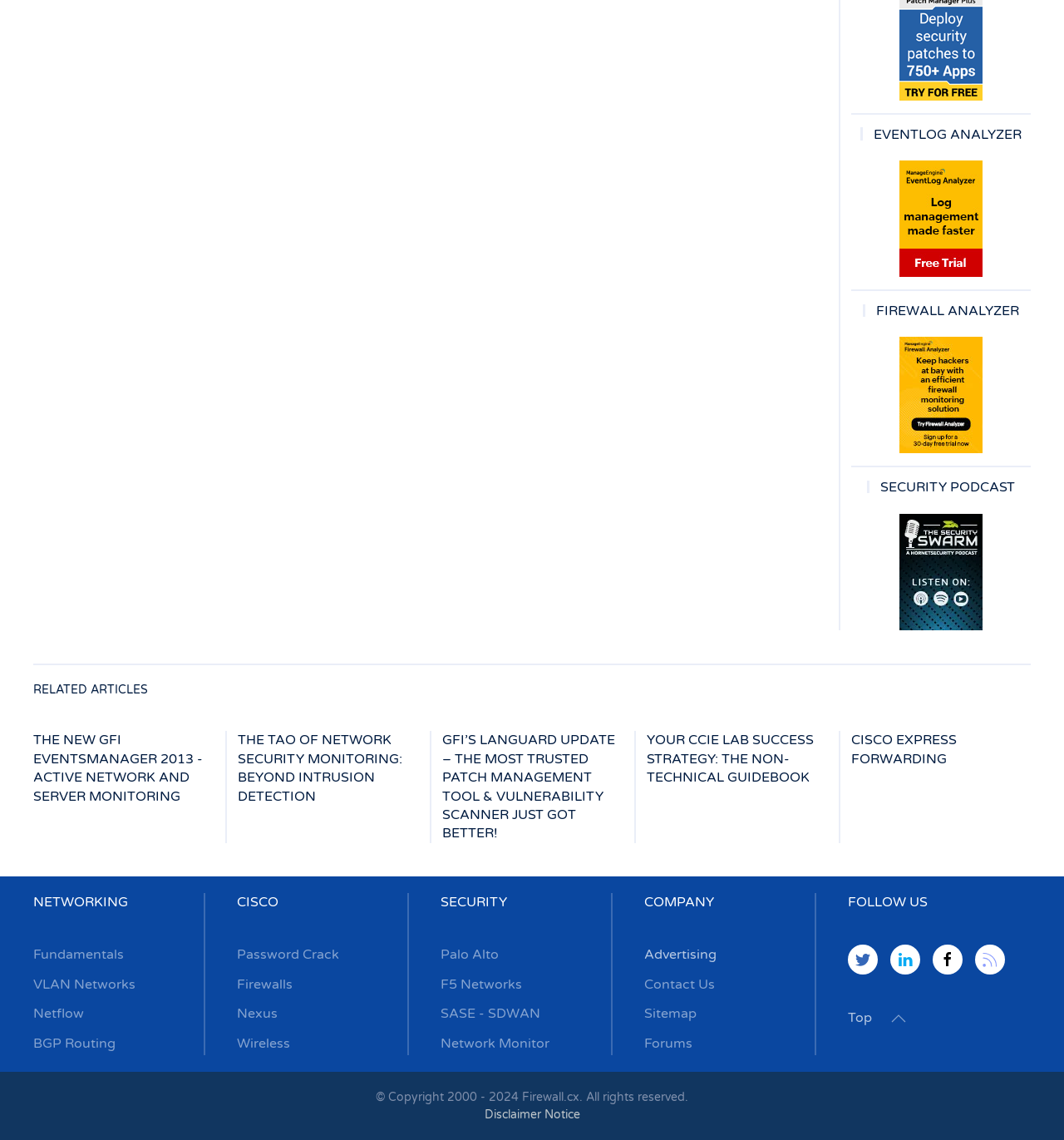Please answer the following question using a single word or phrase: What is the copyright year of the website?

2024